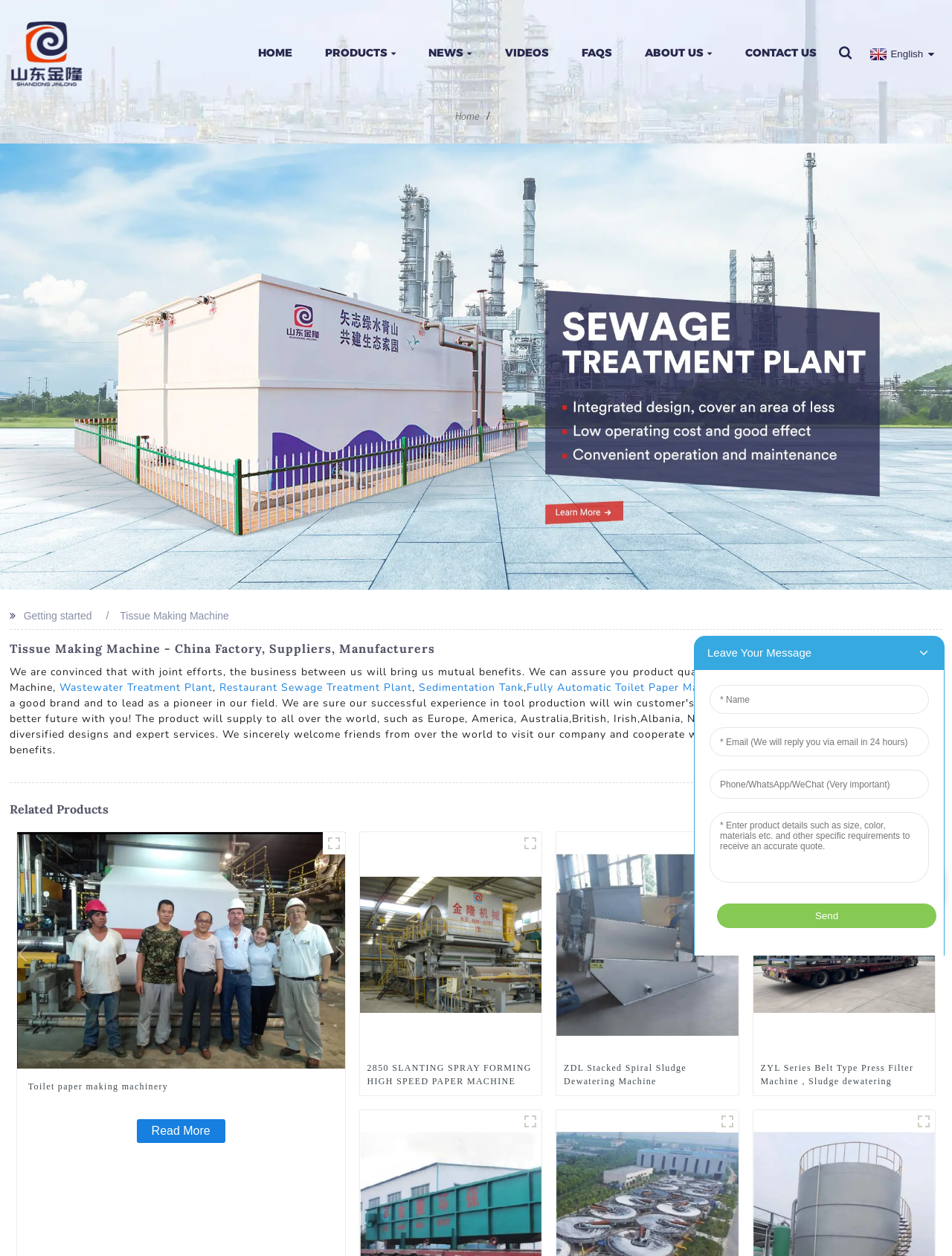Extract the bounding box coordinates for the described element: "Expat Forums". The coordinates should be represented as four float numbers between 0 and 1: [left, top, right, bottom].

None